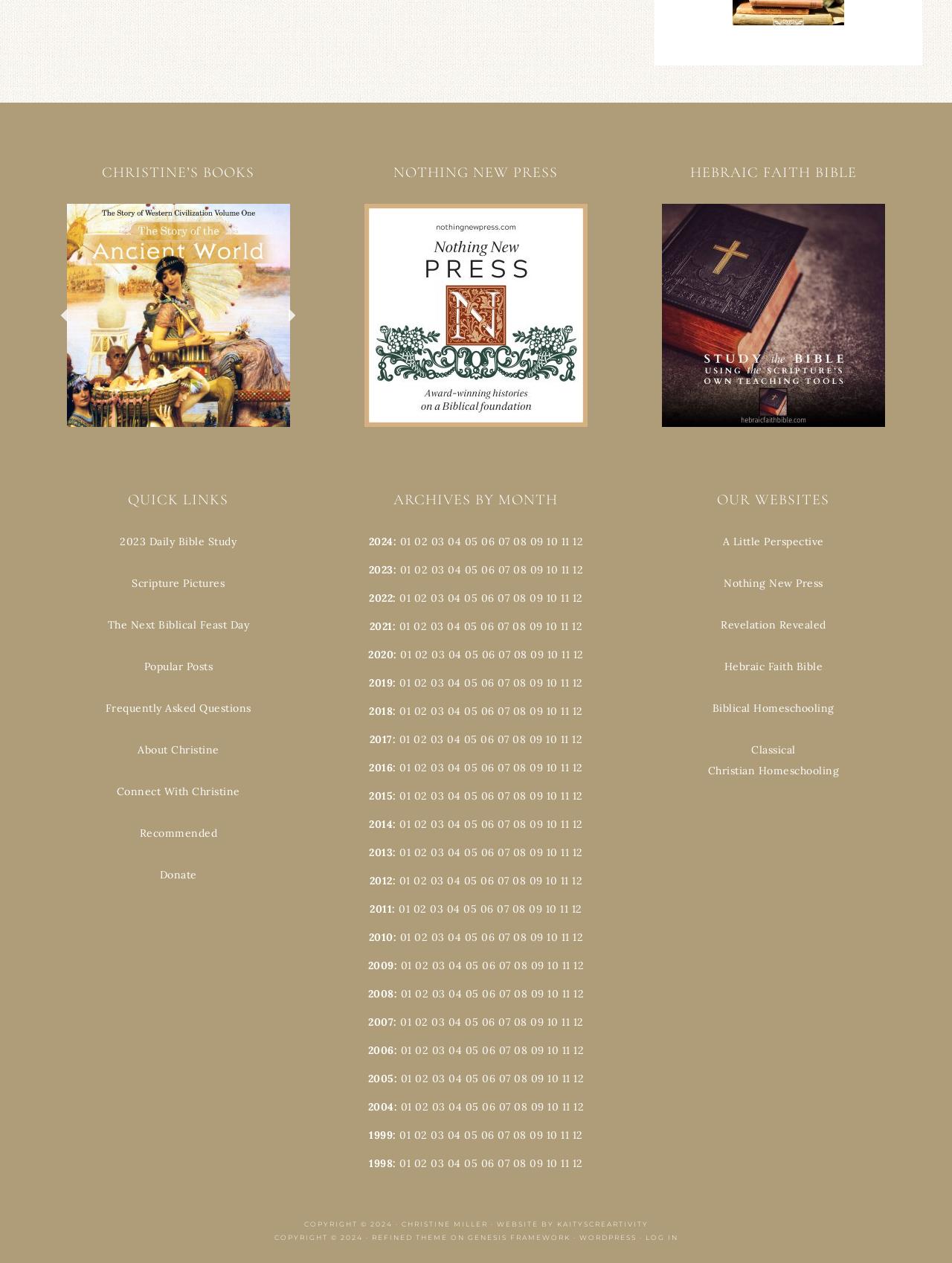Determine the coordinates of the bounding box for the clickable area needed to execute this instruction: "Go to the 'ARCHIVES BY MONTH' section".

[0.353, 0.383, 0.647, 0.409]